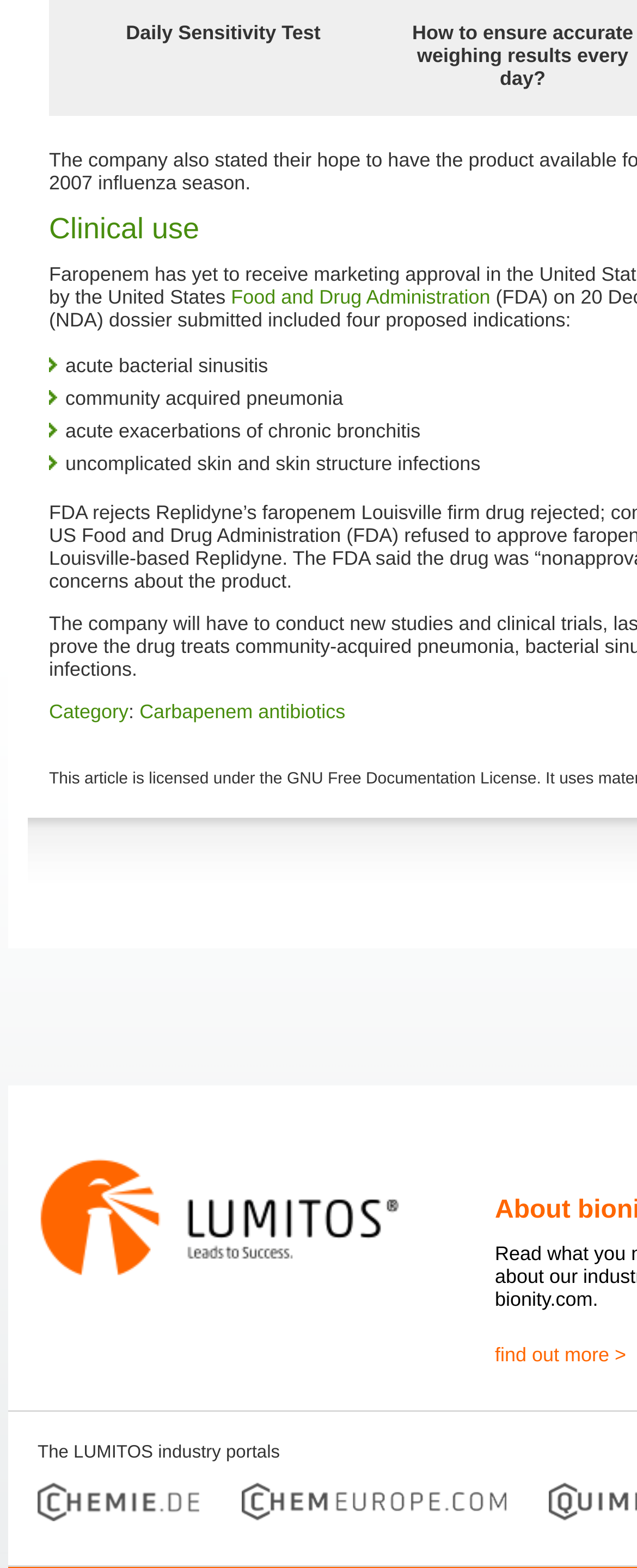Identify the bounding box coordinates for the region of the element that should be clicked to carry out the instruction: "Click on 'Daily Sensitivity Test'". The bounding box coordinates should be four float numbers between 0 and 1, i.e., [left, top, right, bottom].

[0.145, 0.013, 0.556, 0.028]